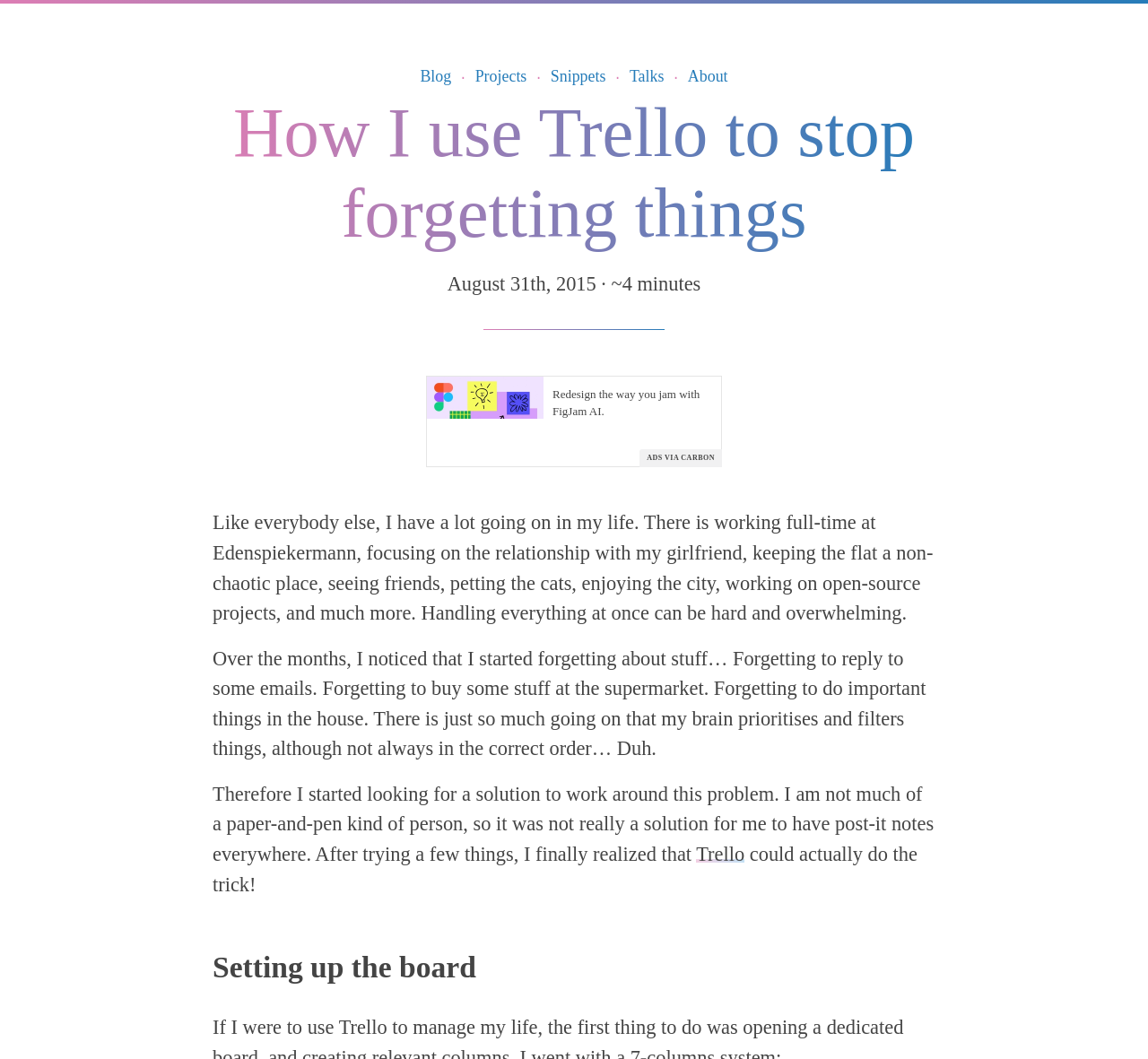What is the author's problem?
Please respond to the question with a detailed and informative answer.

The author mentions in the first paragraph that they have a lot going on in their life and tend to forget things, such as replying to emails or buying things at the supermarket.